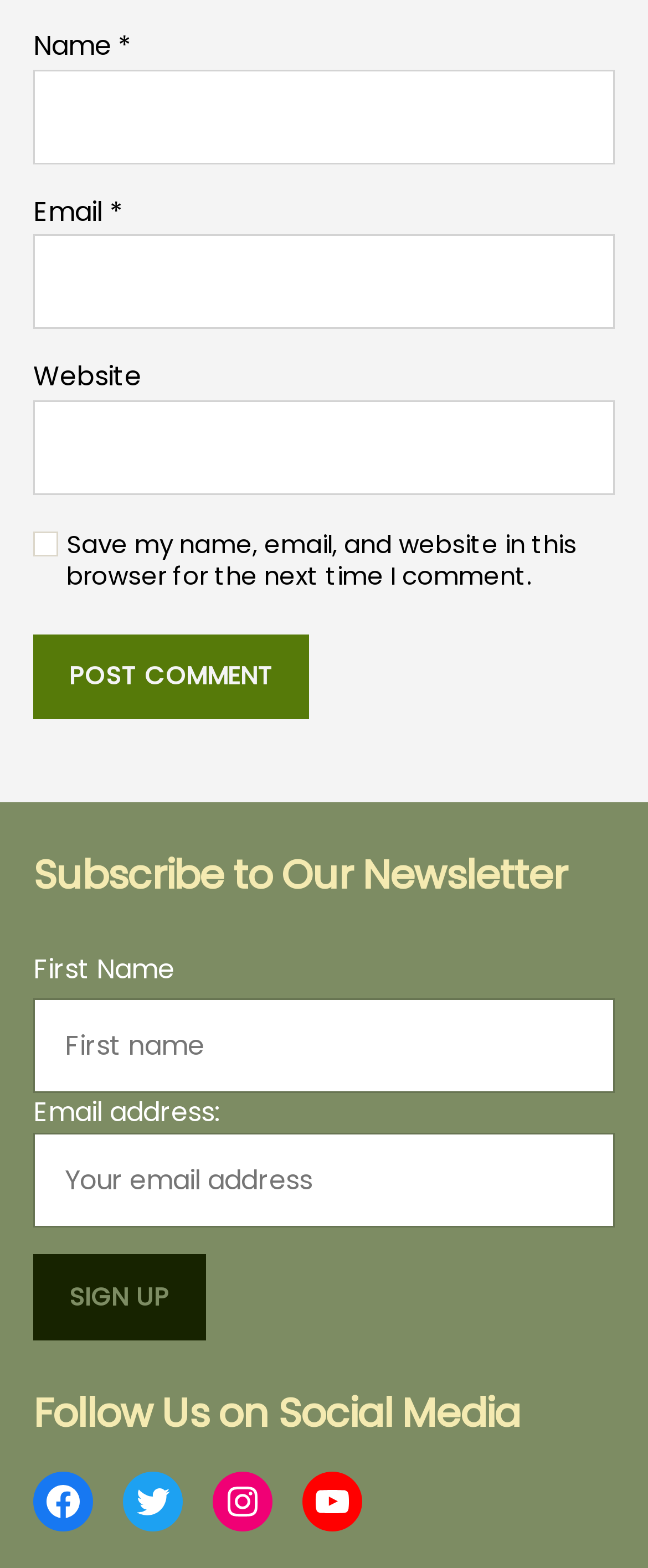Please identify the coordinates of the bounding box for the clickable region that will accomplish this instruction: "Sign up for the newsletter".

[0.051, 0.8, 0.317, 0.855]